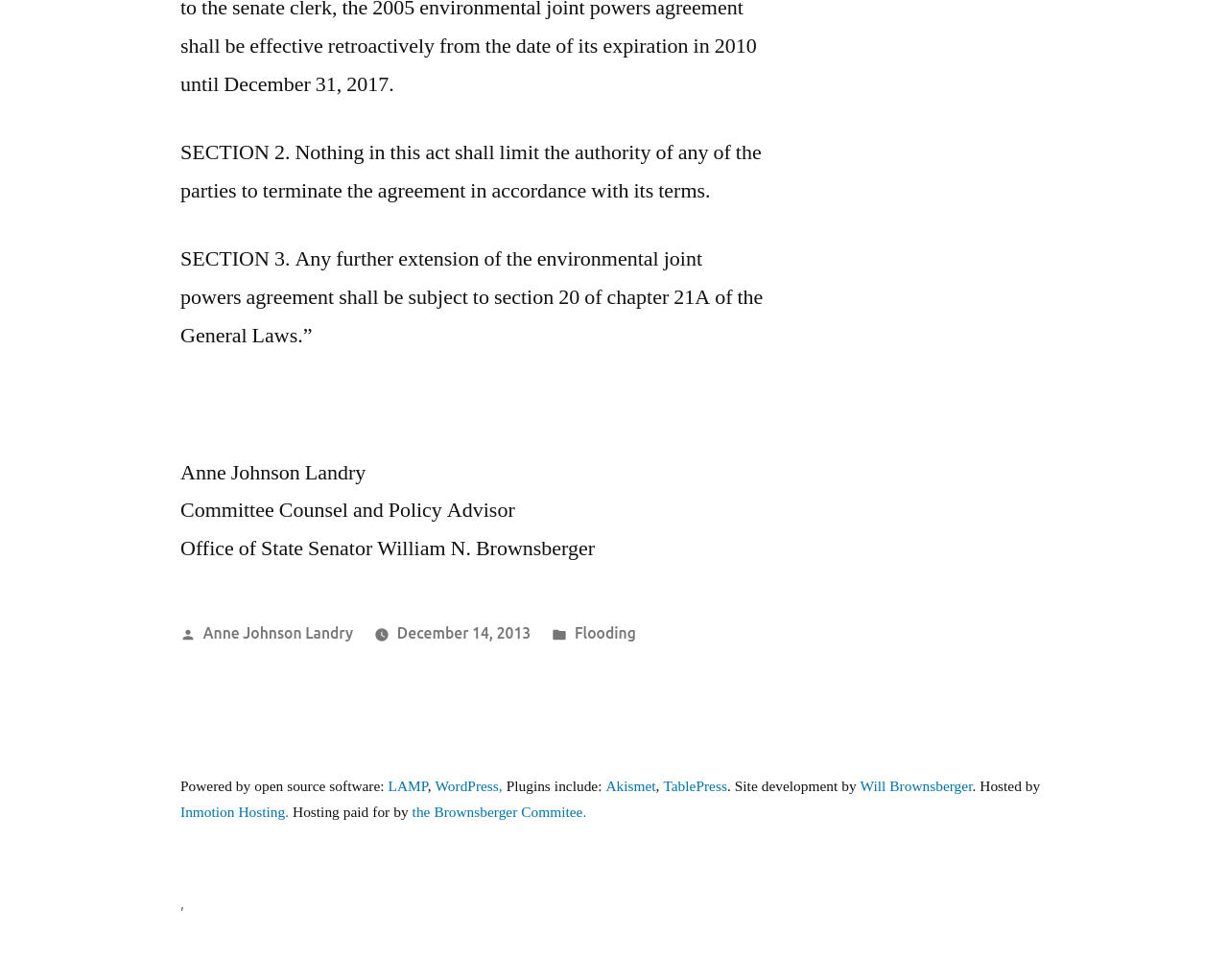Please answer the following query using a single word or phrase: 
What is the name of the software that powers the website?

LAMP, WordPress